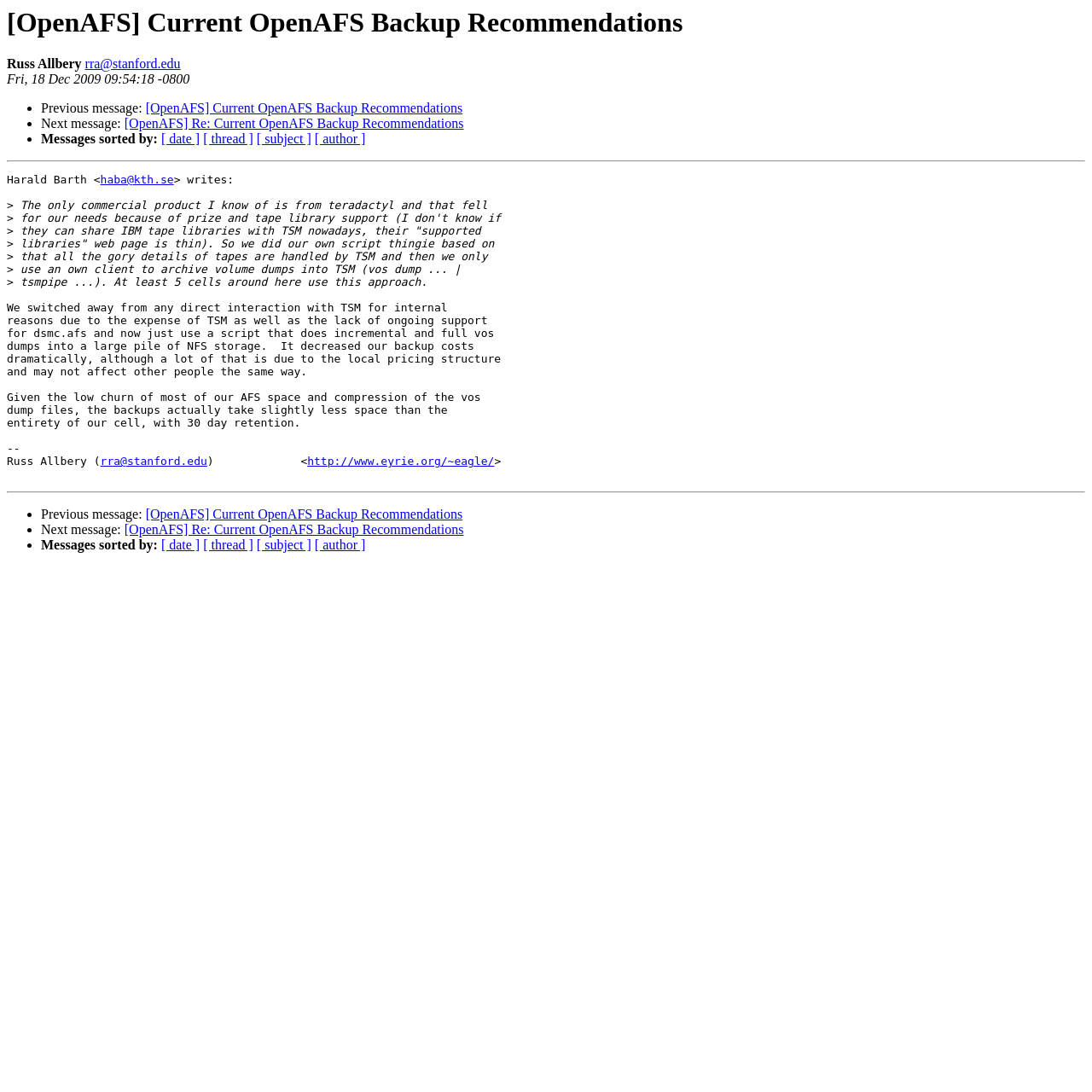Determine the bounding box coordinates for the UI element described. Format the coordinates as (top-left x, top-left y, bottom-right x, bottom-right y) and ensure all values are between 0 and 1. Element description: [ date ]

[0.148, 0.493, 0.183, 0.506]